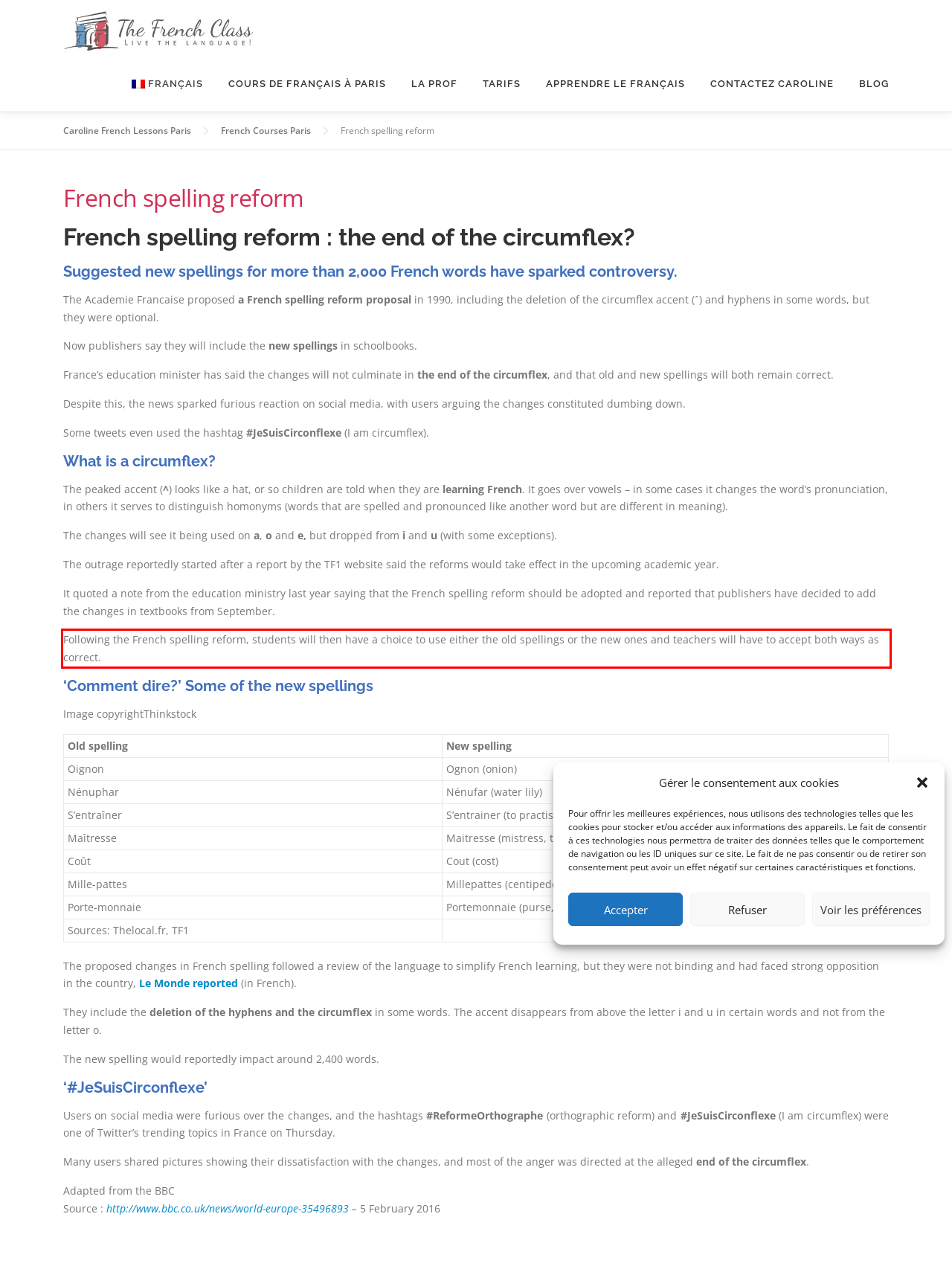Given a screenshot of a webpage, identify the red bounding box and perform OCR to recognize the text within that box.

Following the French spelling reform, students will then have a choice to use either the old spellings or the new ones and teachers will have to accept both ways as correct.